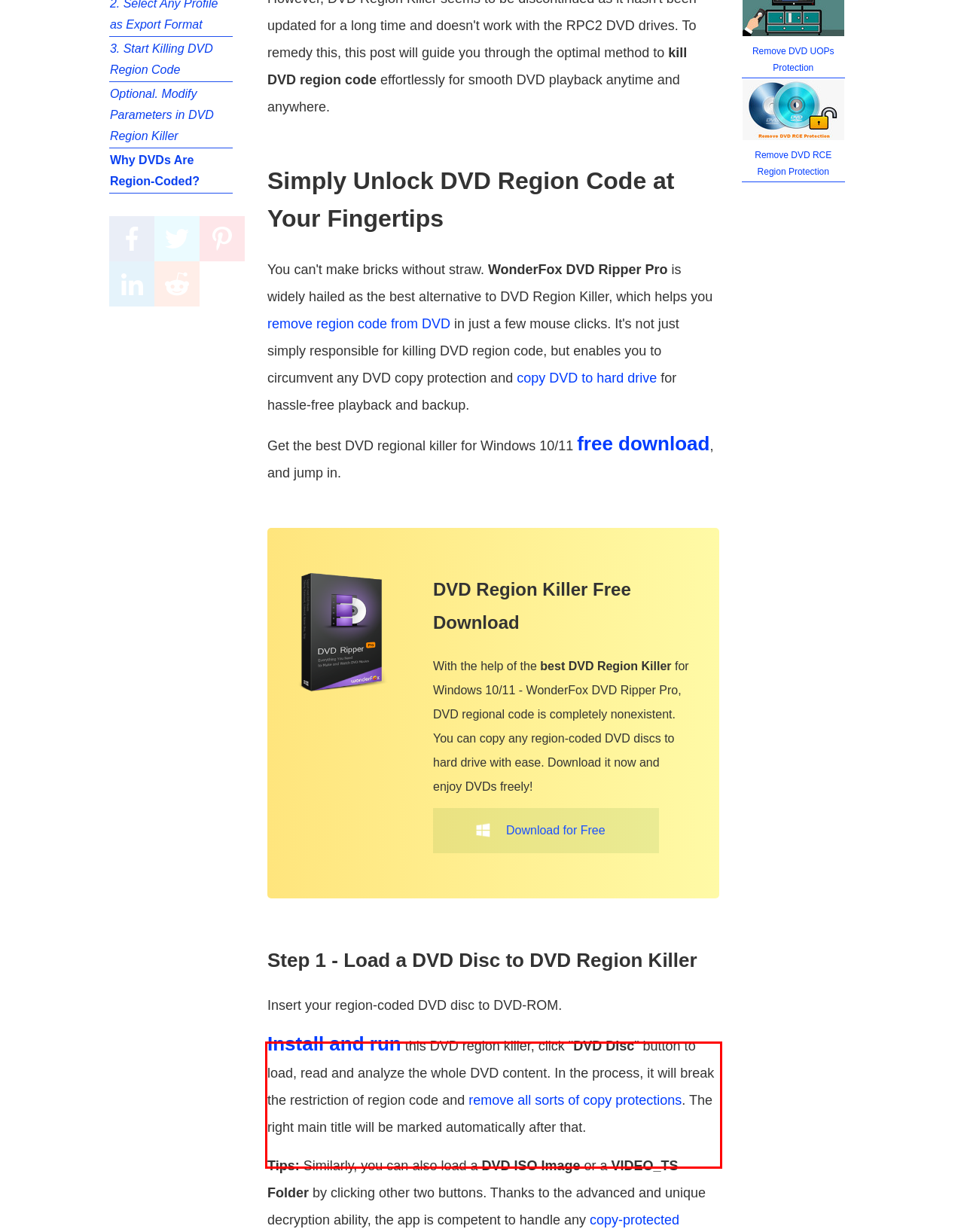There is a screenshot of a webpage with a red bounding box around a UI element. Please use OCR to extract the text within the red bounding box.

Install and run this DVD region killer, click "DVD Disc" button to load, read and analyze the whole DVD content. In the process, it will break the restriction of region code and remove all sorts of copy protections. The right main title will be marked automatically after that.